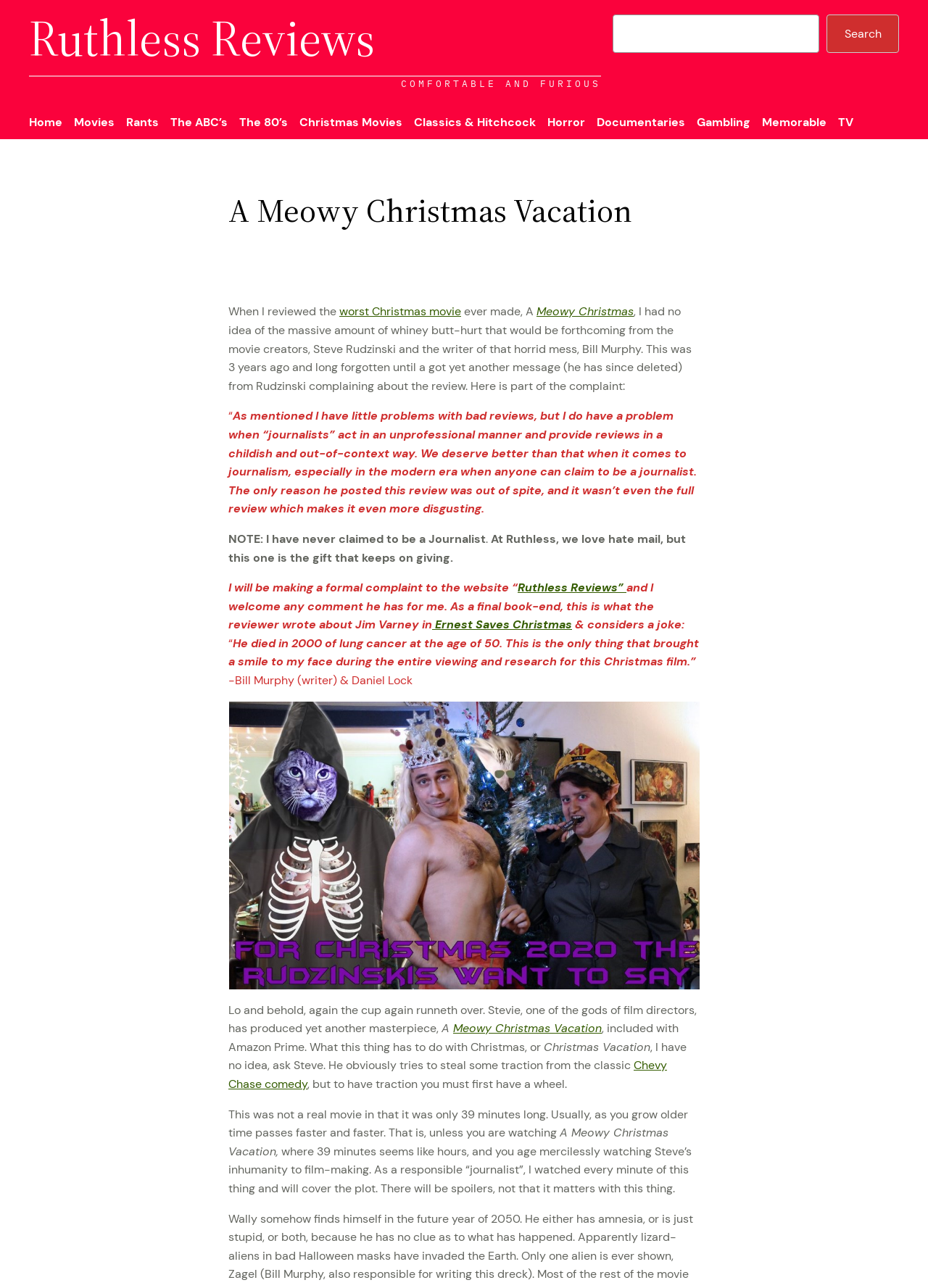Find the bounding box coordinates of the element you need to click on to perform this action: 'Go to Home page'. The coordinates should be represented by four float values between 0 and 1, in the format [left, top, right, bottom].

[0.031, 0.088, 0.067, 0.102]